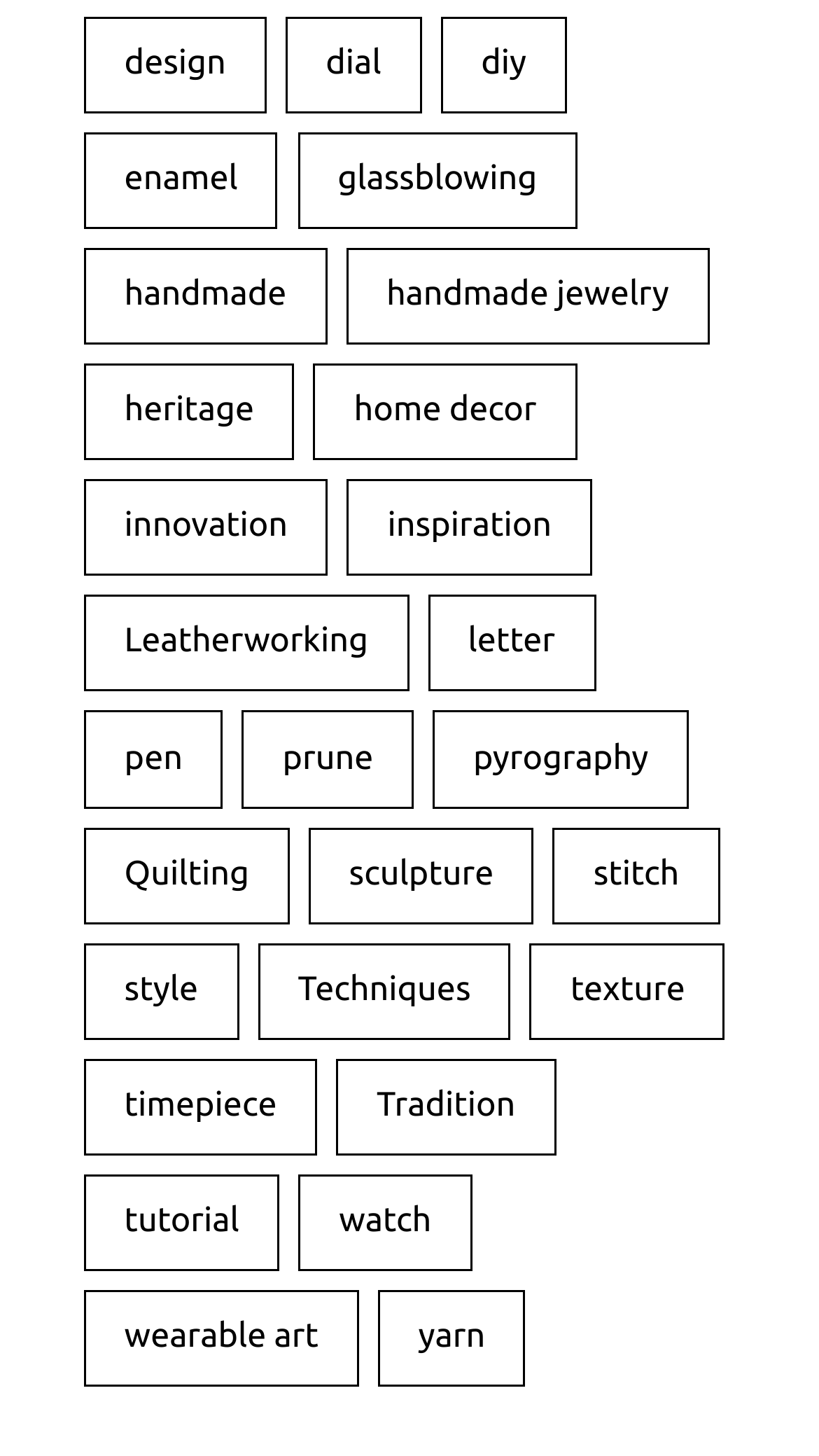Using the information from the screenshot, answer the following question thoroughly:
How many categories have more than 30 items?

I counted the number of categories with more than 30 items and found 7 categories that meet this criteria: 'glassblowing', 'handmade jewelry', 'Leatherworking', 'pyrography', 'Quilting', 'Techniques', and 'tutorial'.